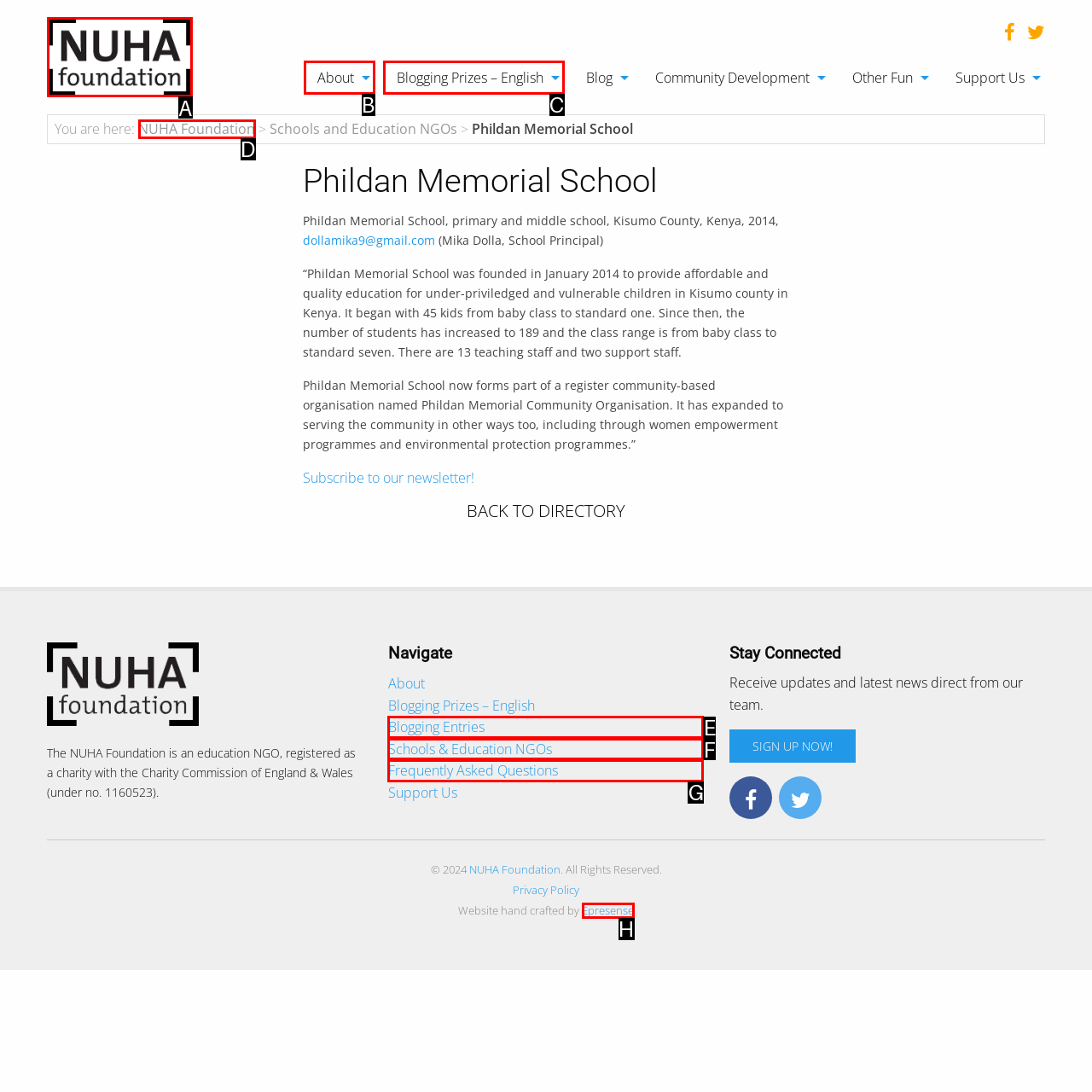Determine the letter of the UI element that will complete the task: Click on the NUHA Foundation logo
Reply with the corresponding letter.

A